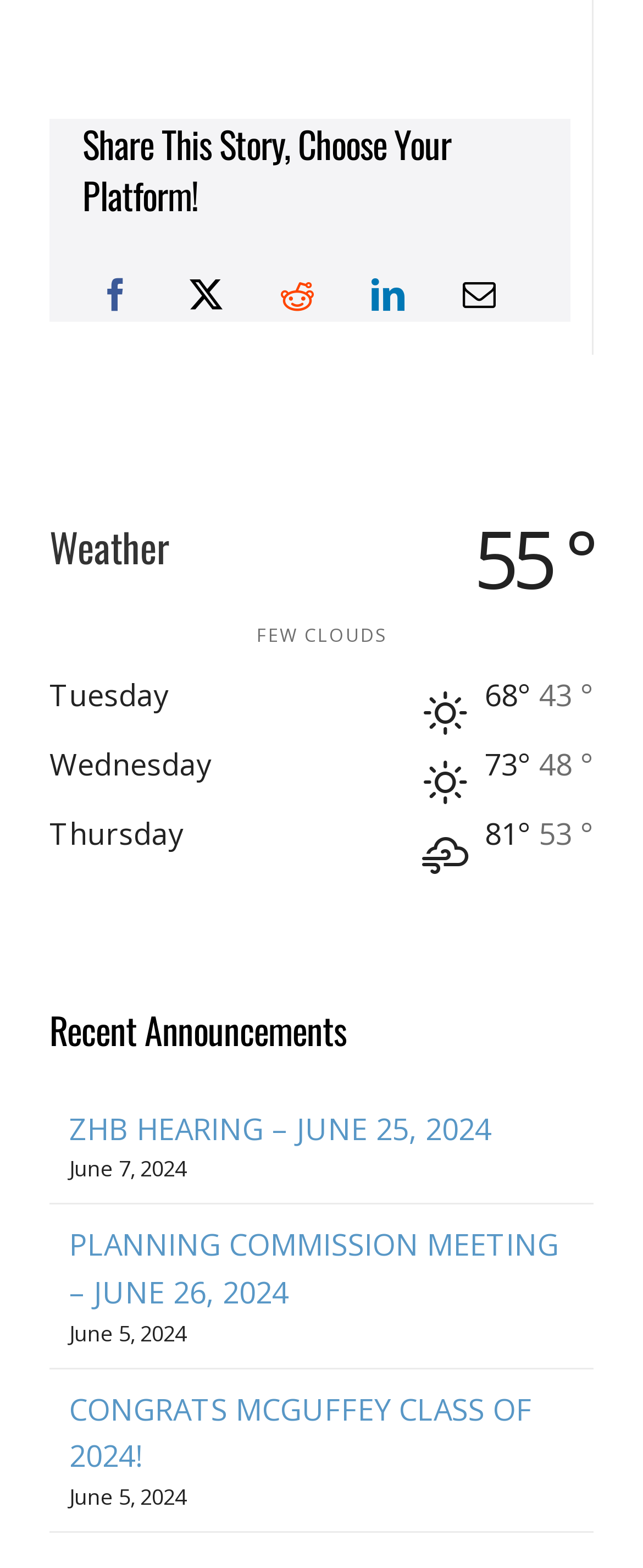How many social media platforms can you share this story on?
Examine the image and provide an in-depth answer to the question.

I found the number of social media platforms that you can share this story on by looking at the top of the webpage, where it says 'Share This Story, Choose Your Platform!'. Underneath this heading, I saw five links to different social media platforms: Facebook, X, Reddit, LinkedIn, and Email. Therefore, you can share this story on five social media platforms.